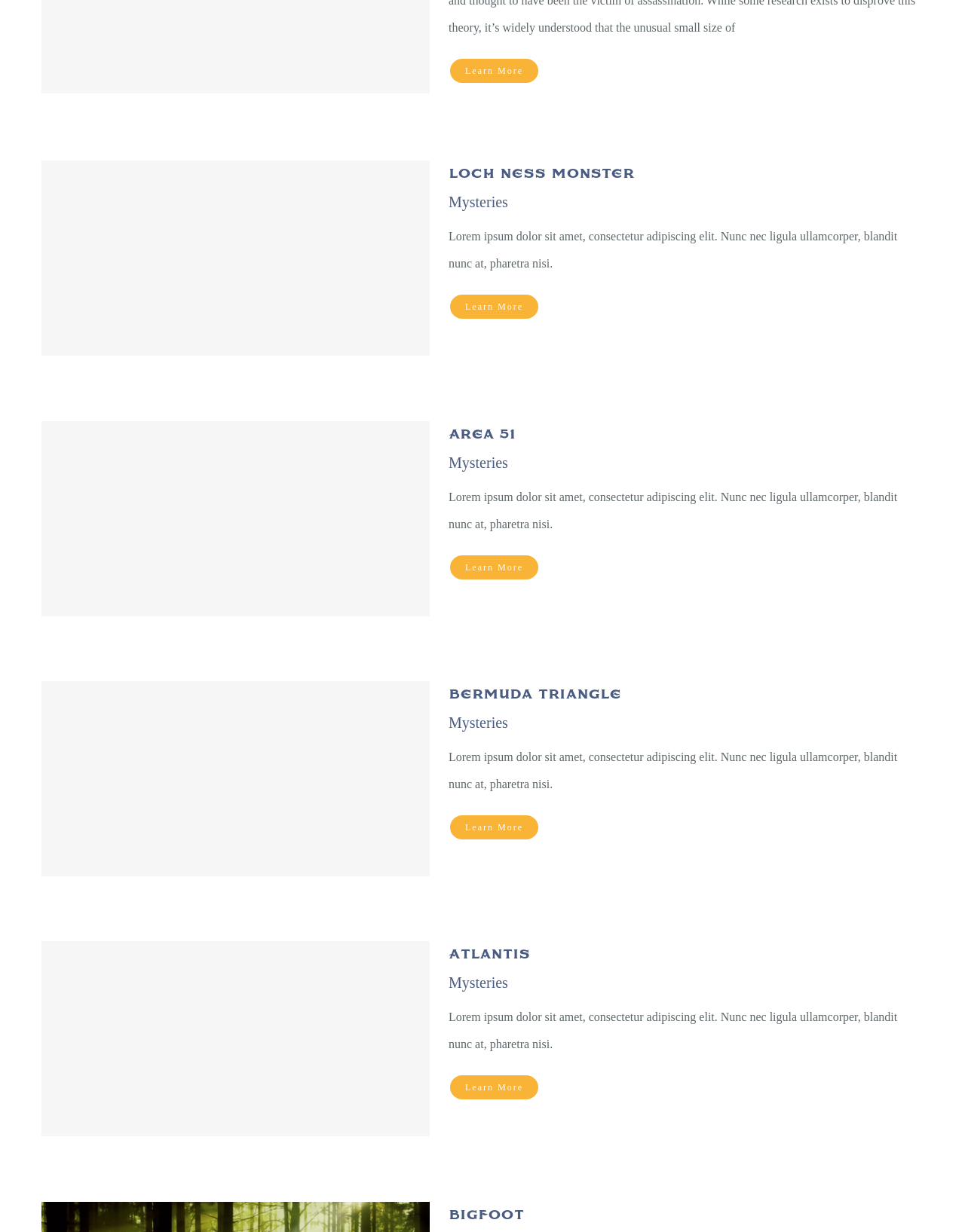Determine the bounding box coordinates of the section to be clicked to follow the instruction: "Learn about Bermuda Triangle". The coordinates should be given as four float numbers between 0 and 1, formatted as [left, top, right, bottom].

[0.465, 0.553, 0.957, 0.575]